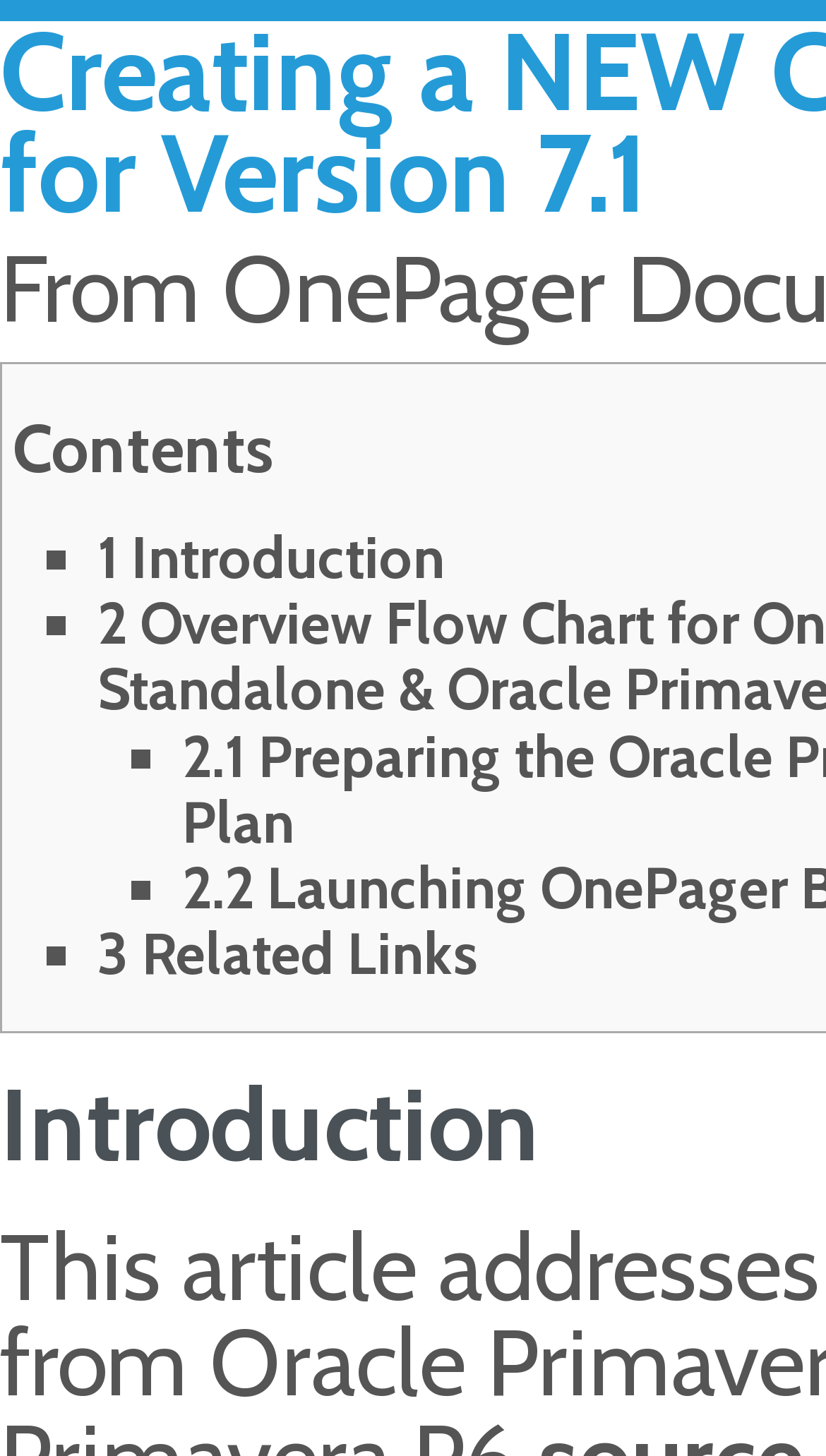Use a single word or phrase to answer the question: 
What is the third link in the documentation?

3 Related Links